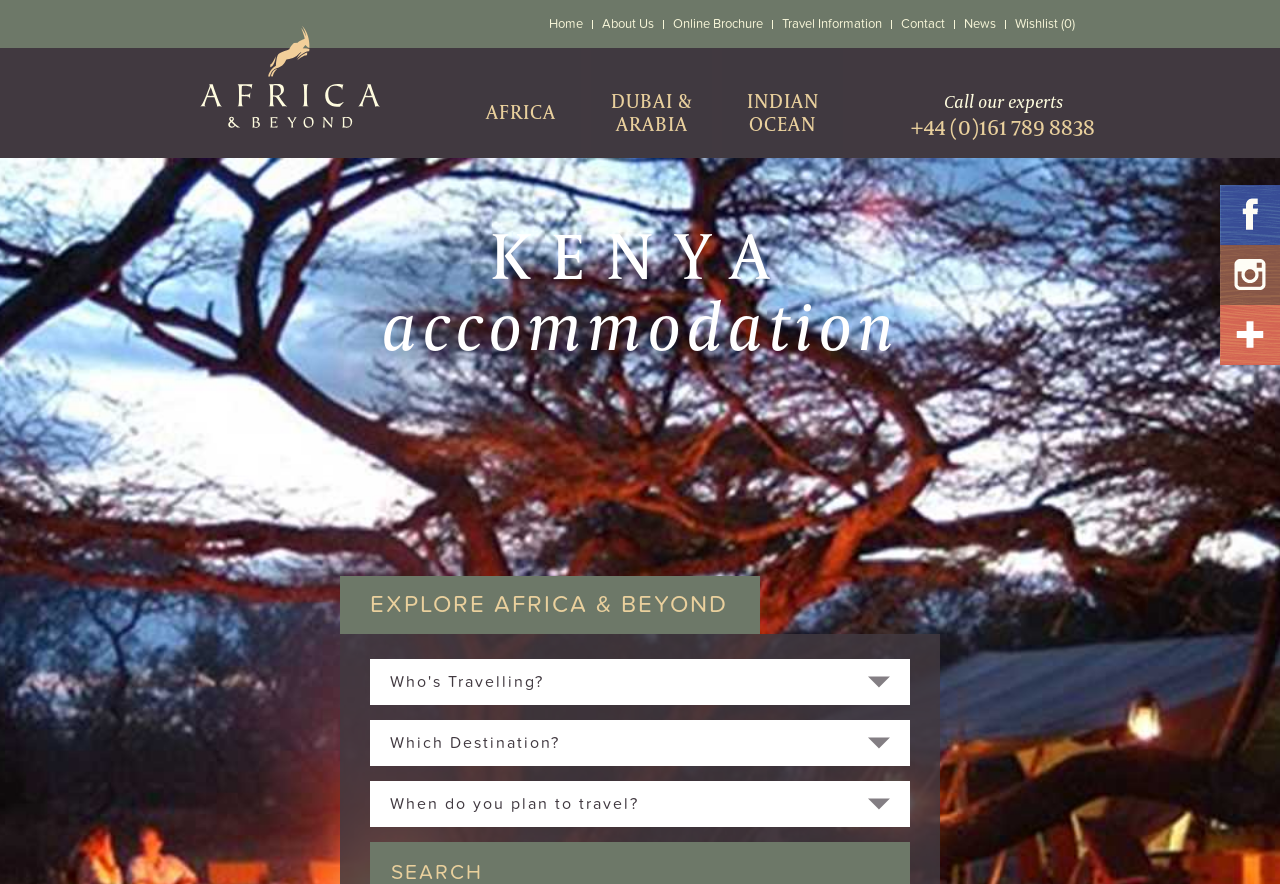What is the name of the camp?
Using the image, provide a concise answer in one word or a short phrase.

Porini Amboseli Camp